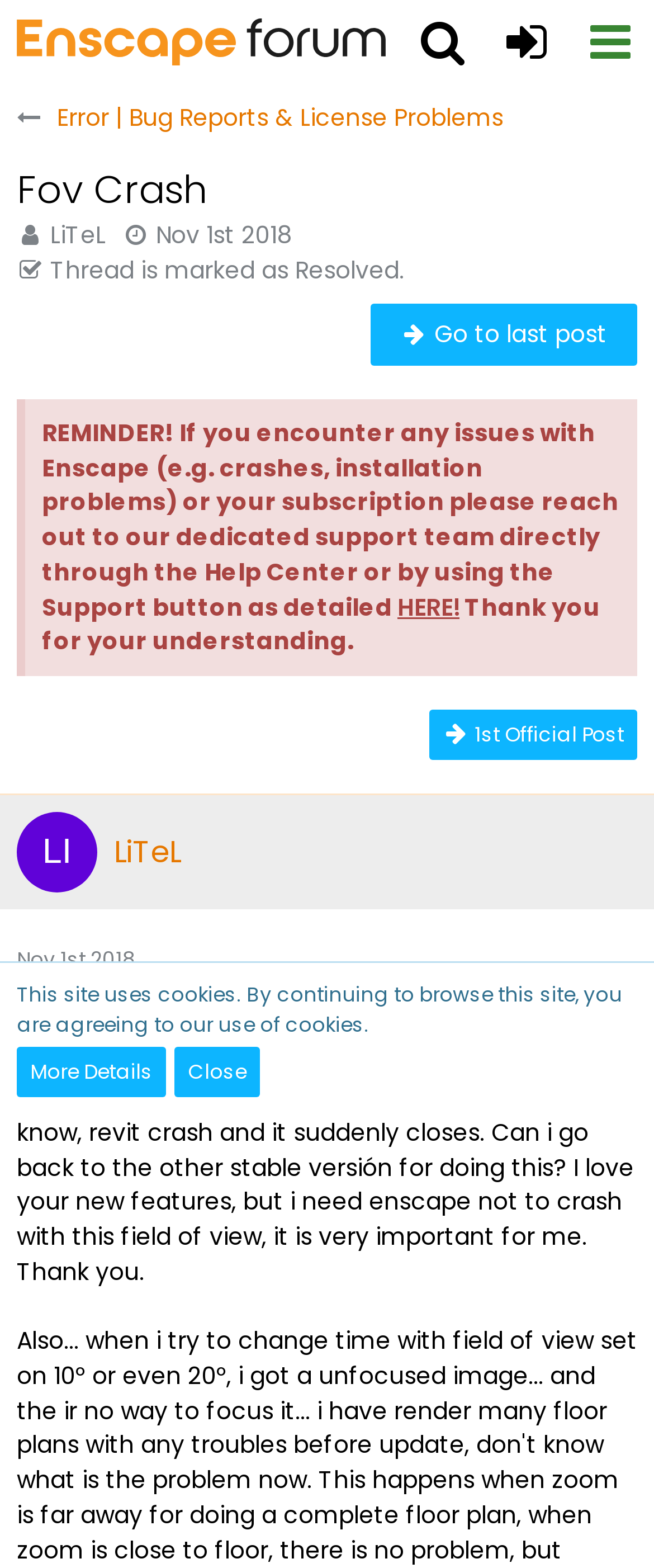Please mark the bounding box coordinates of the area that should be clicked to carry out the instruction: "Search".

[0.626, 0.005, 0.728, 0.048]